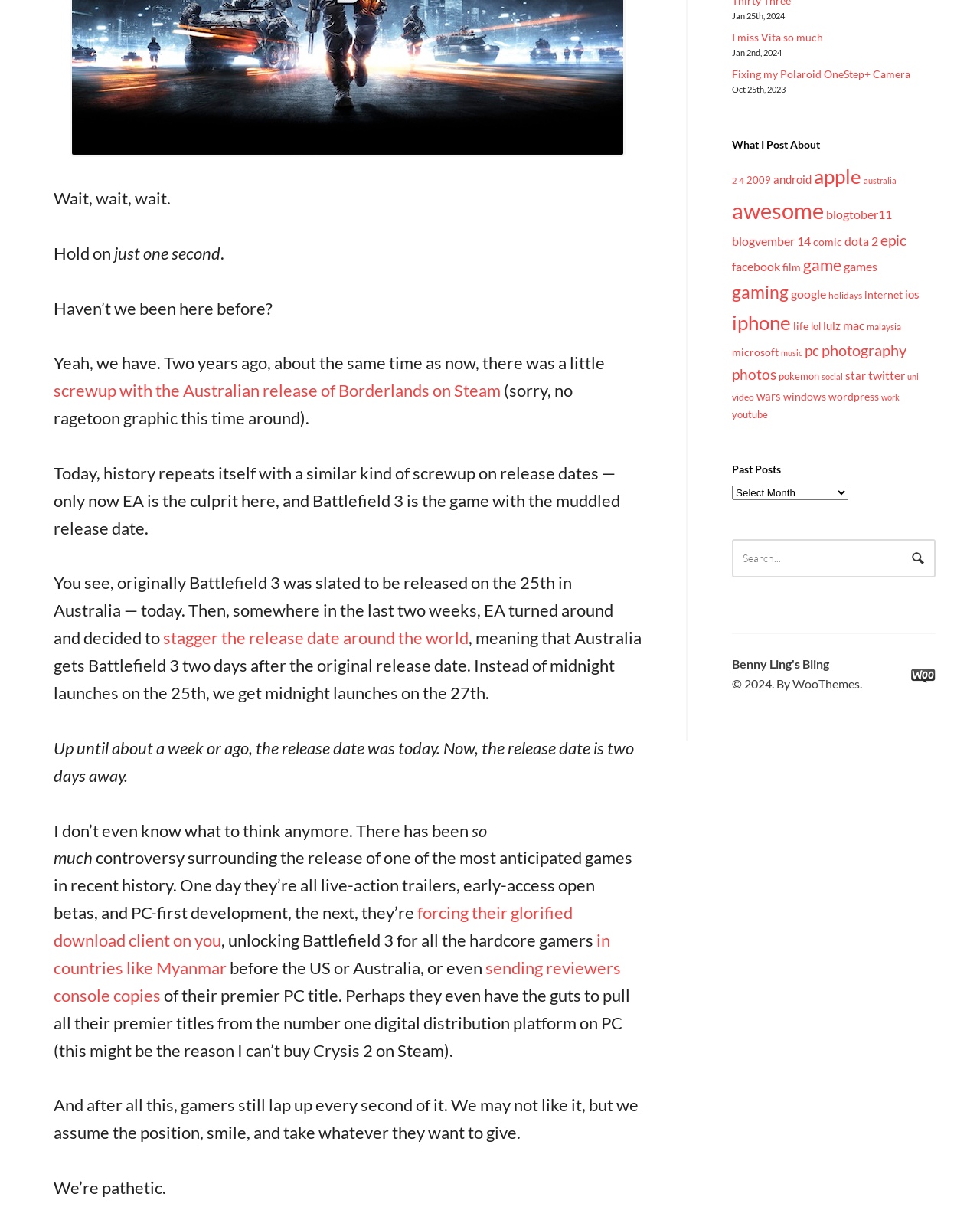Given the element description sending reviewers console copies, predict the bounding box coordinates for the UI element in the webpage screenshot. The format should be (top-left x, top-left y, bottom-right x, bottom-right y), and the values should be between 0 and 1.

[0.055, 0.785, 0.634, 0.824]